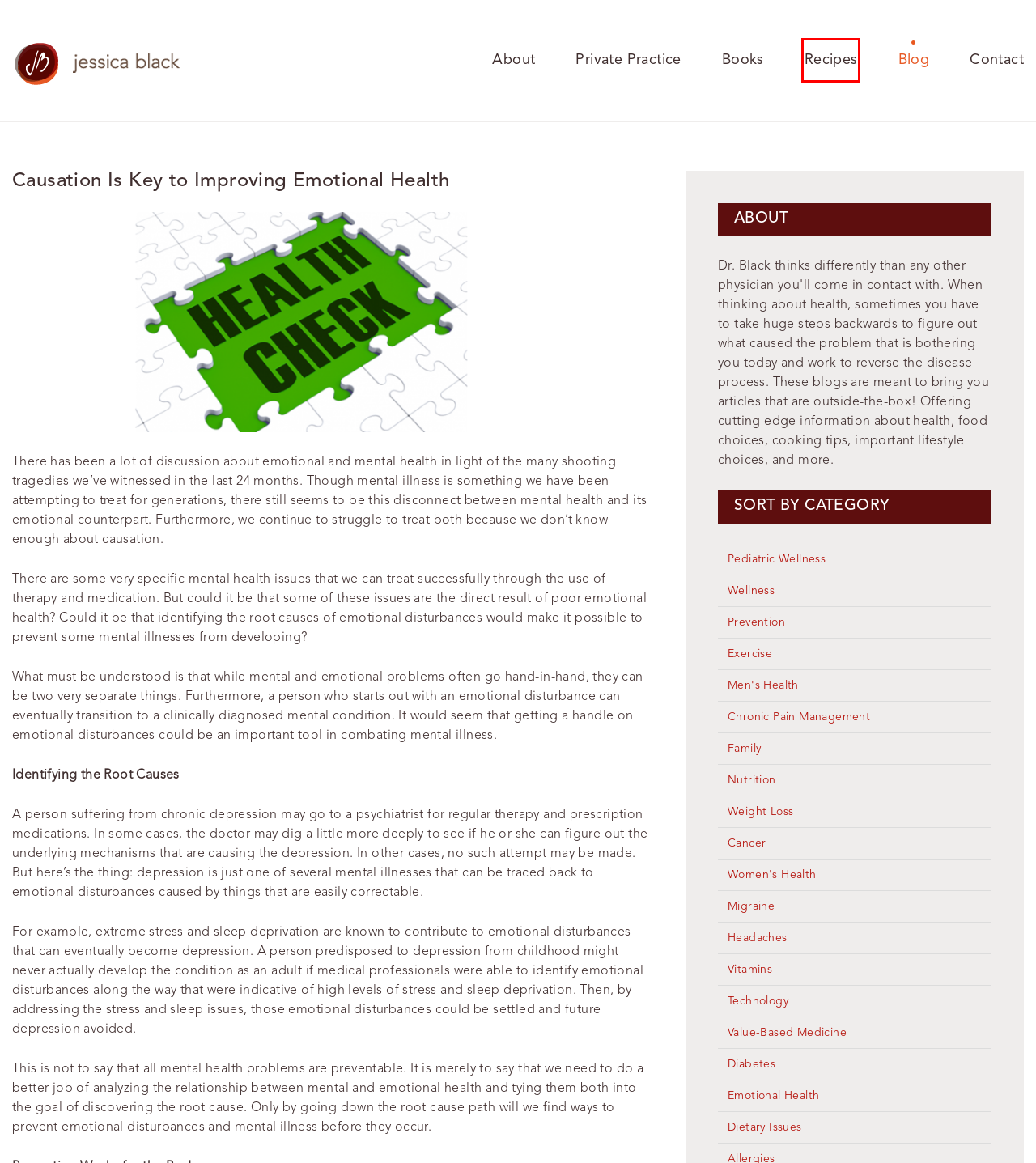You are given a screenshot depicting a webpage with a red bounding box around a UI element. Select the description that best corresponds to the new webpage after clicking the selected element. Here are the choices:
A. Blog - Jessica Black
B. About - Jessica Black
C. The Freedom Diet - Jessica Black
D. Recipes - Jessica Black
E. The Anti-Inflammation Diet and Recipe Book (Spiral) - Jessica Black
F. Private Practice - Jessica Black
G. Home - Jessica Black
H. Banana Arugula Breakfast Smoothie - Jessica Black

D